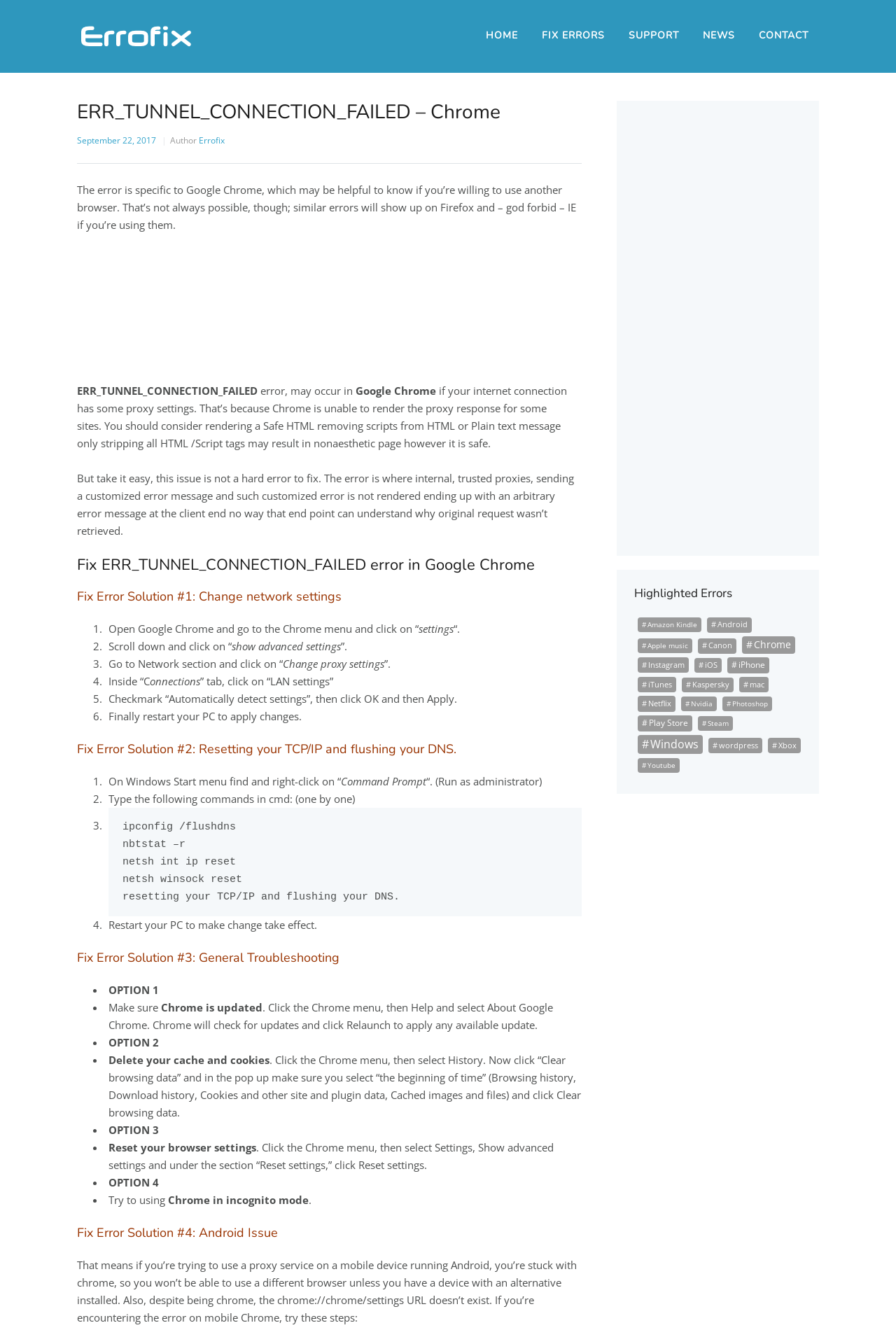Extract the bounding box coordinates for the UI element described as: "mac".

[0.825, 0.509, 0.858, 0.52]